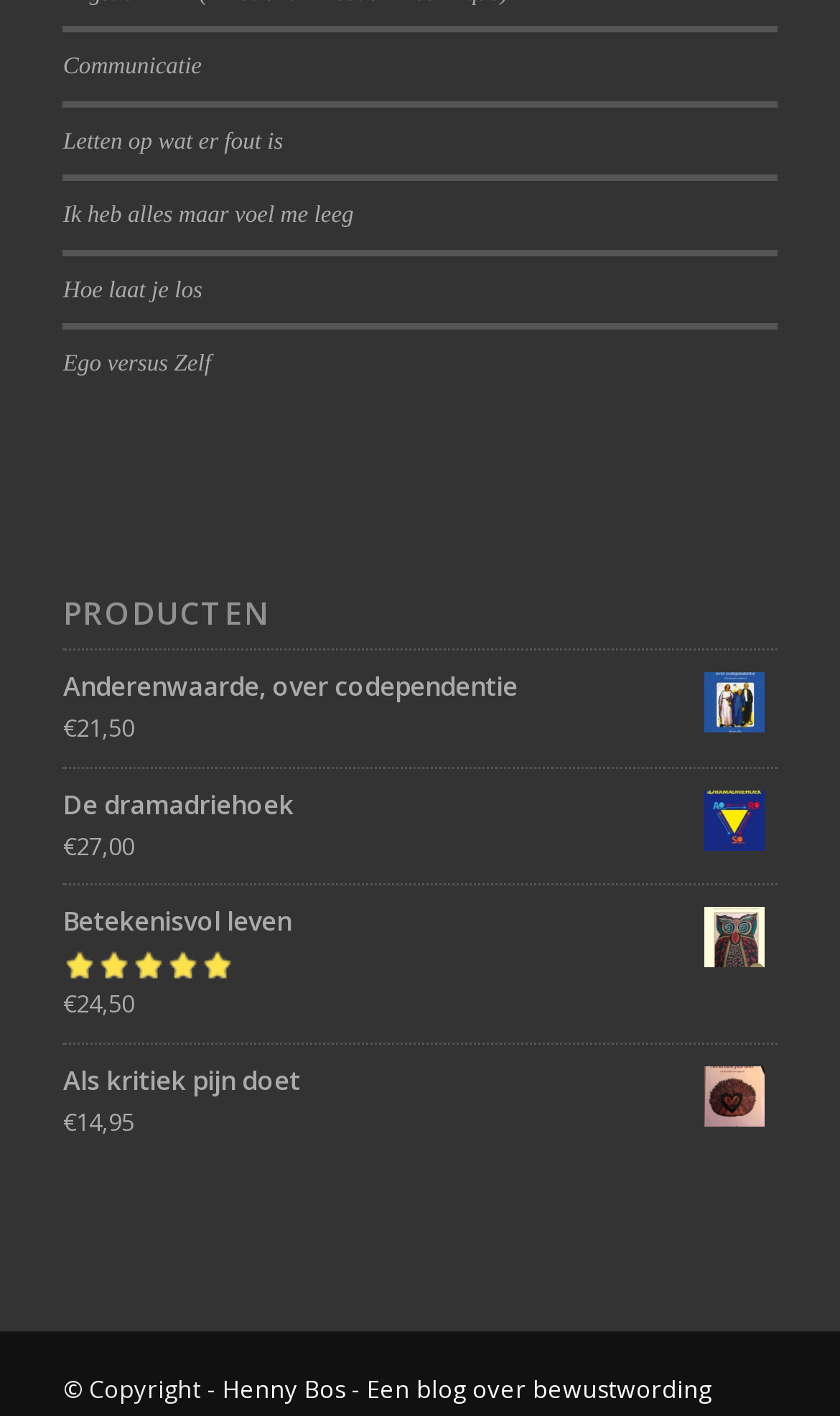Please specify the bounding box coordinates of the clickable region necessary for completing the following instruction: "Click on 'Communicatie'". The coordinates must consist of four float numbers between 0 and 1, i.e., [left, top, right, bottom].

[0.075, 0.038, 0.24, 0.056]